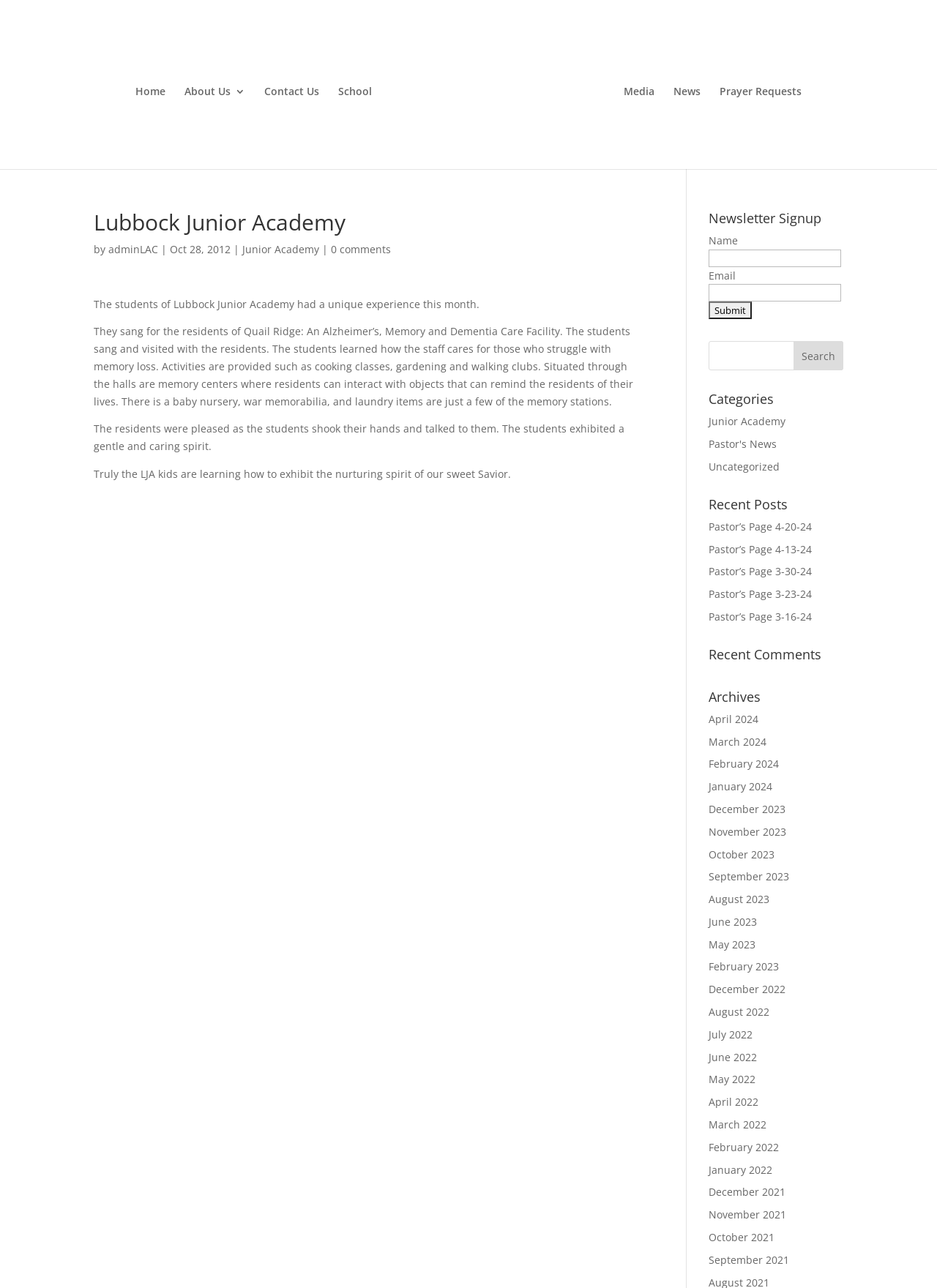Please determine the bounding box coordinates of the clickable area required to carry out the following instruction: "Search for something". The coordinates must be four float numbers between 0 and 1, represented as [left, top, right, bottom].

[0.756, 0.265, 0.9, 0.288]